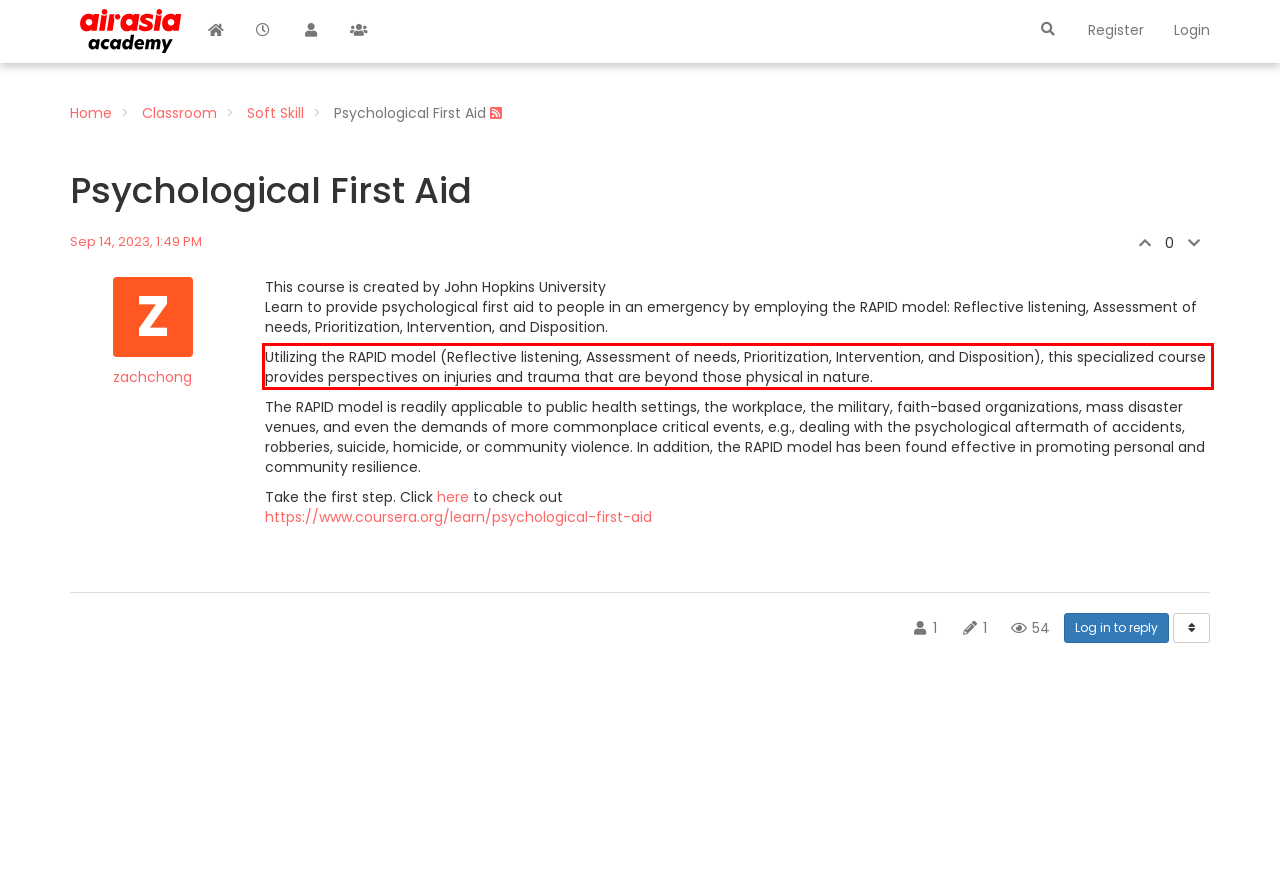Analyze the screenshot of a webpage where a red rectangle is bounding a UI element. Extract and generate the text content within this red bounding box.

Utilizing the RAPID model (Reflective listening, Assessment of needs, Prioritization, Intervention, and Disposition), this specialized course provides perspectives on injuries and trauma that are beyond those physical in nature.